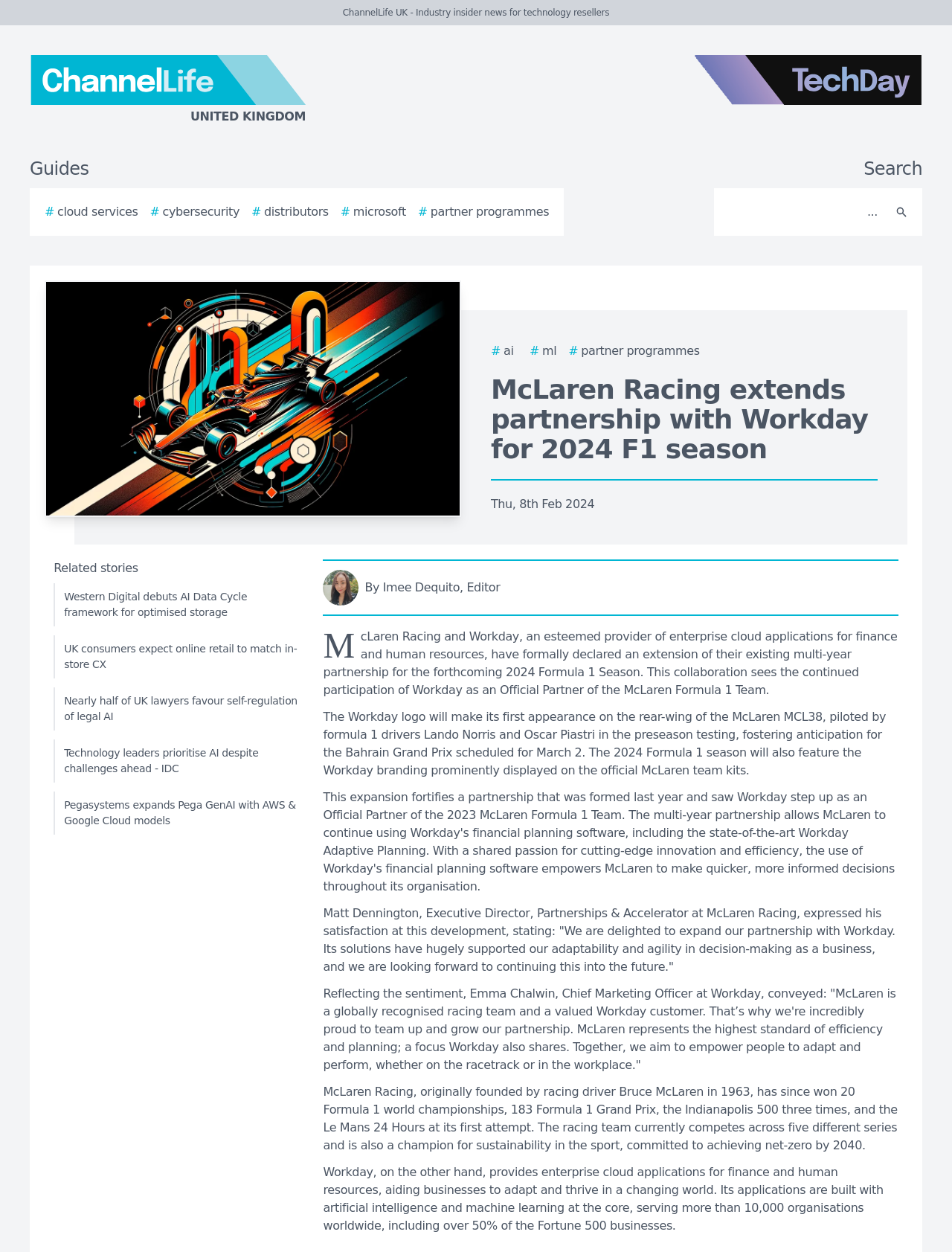Please locate the bounding box coordinates of the element that should be clicked to complete the given instruction: "Click on the ChannelLife UK logo".

[0.0, 0.044, 0.438, 0.1]